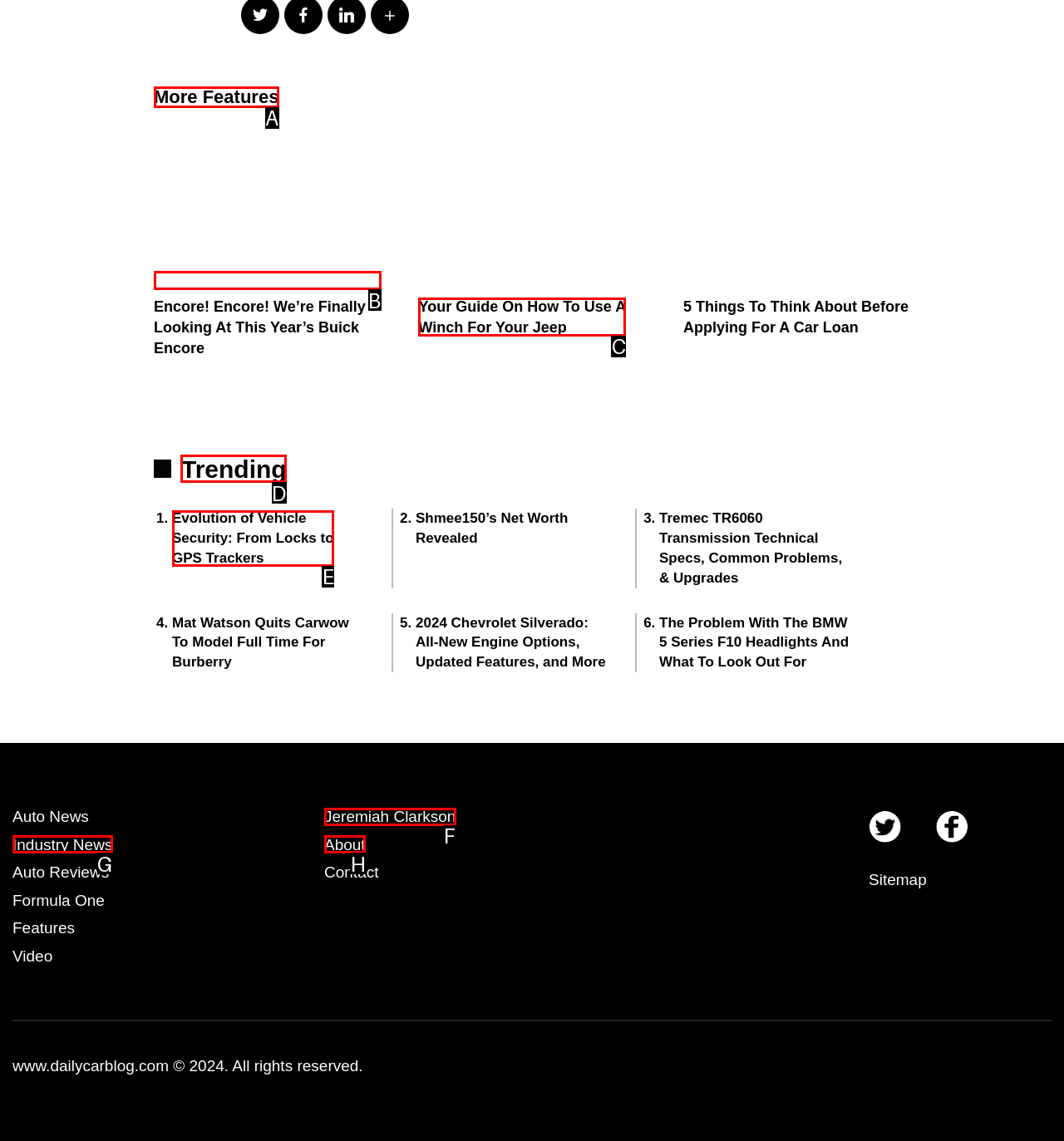Select the letter of the UI element that matches this task: Call the office moving company
Provide the answer as the letter of the correct choice.

None